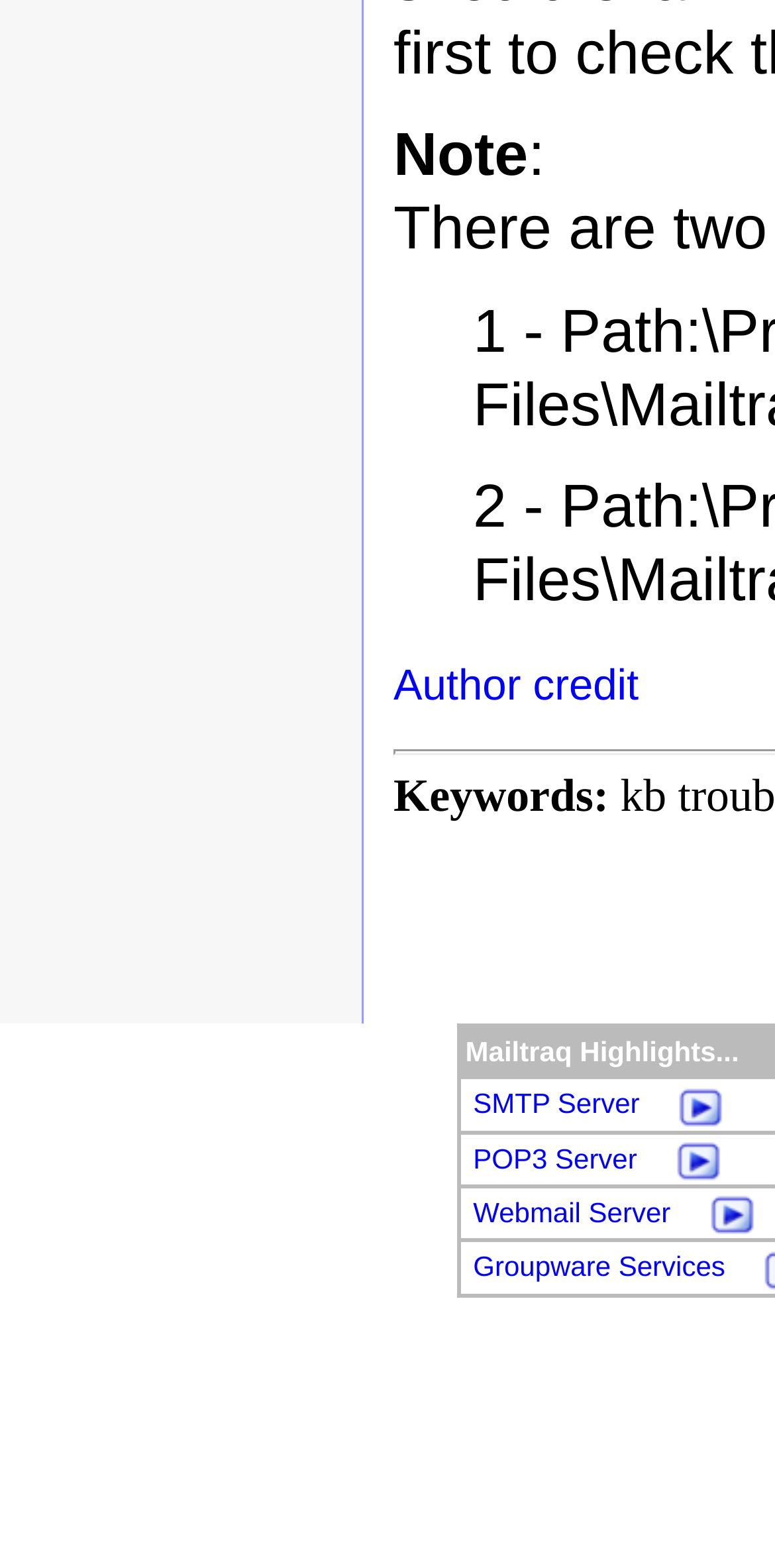Please mark the bounding box coordinates of the area that should be clicked to carry out the instruction: "View Author credit".

[0.508, 0.42, 0.824, 0.452]